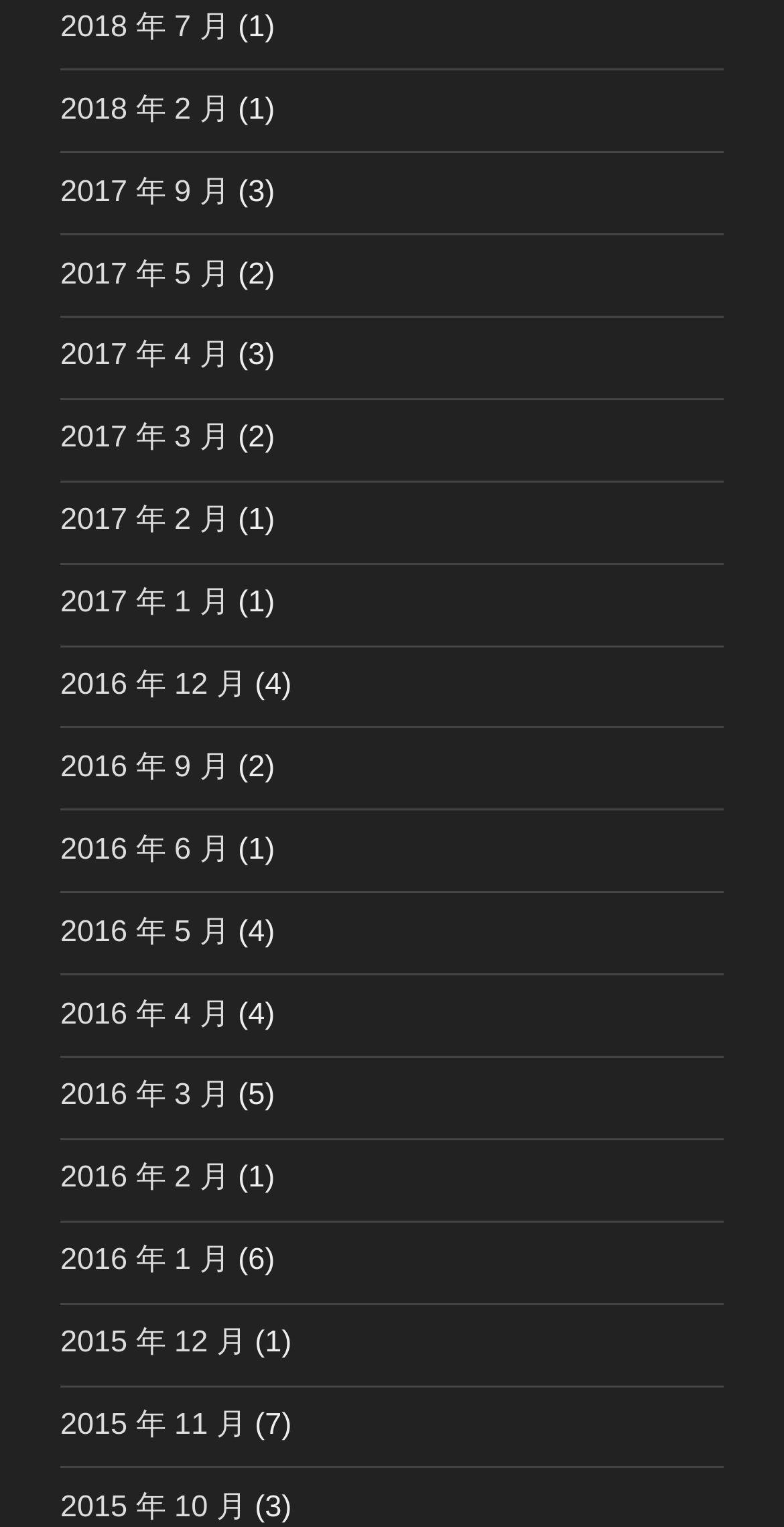Look at the image and give a detailed response to the following question: What is the earliest year listed?

By examining the links on the webpage, I found that the earliest year listed is 2015, which appears in the links '2015 年 12 月', '2015 年 11 月', and '2015 年 10 月'.